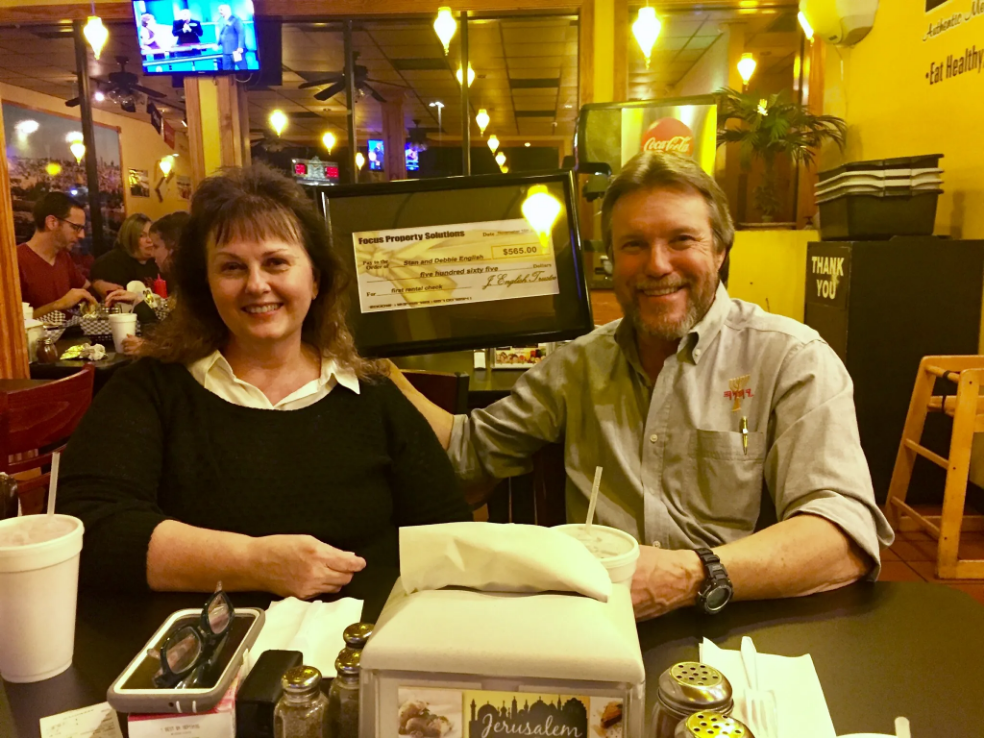Respond with a single word or phrase:
What is the atmosphere of the restaurant?

Cheerful